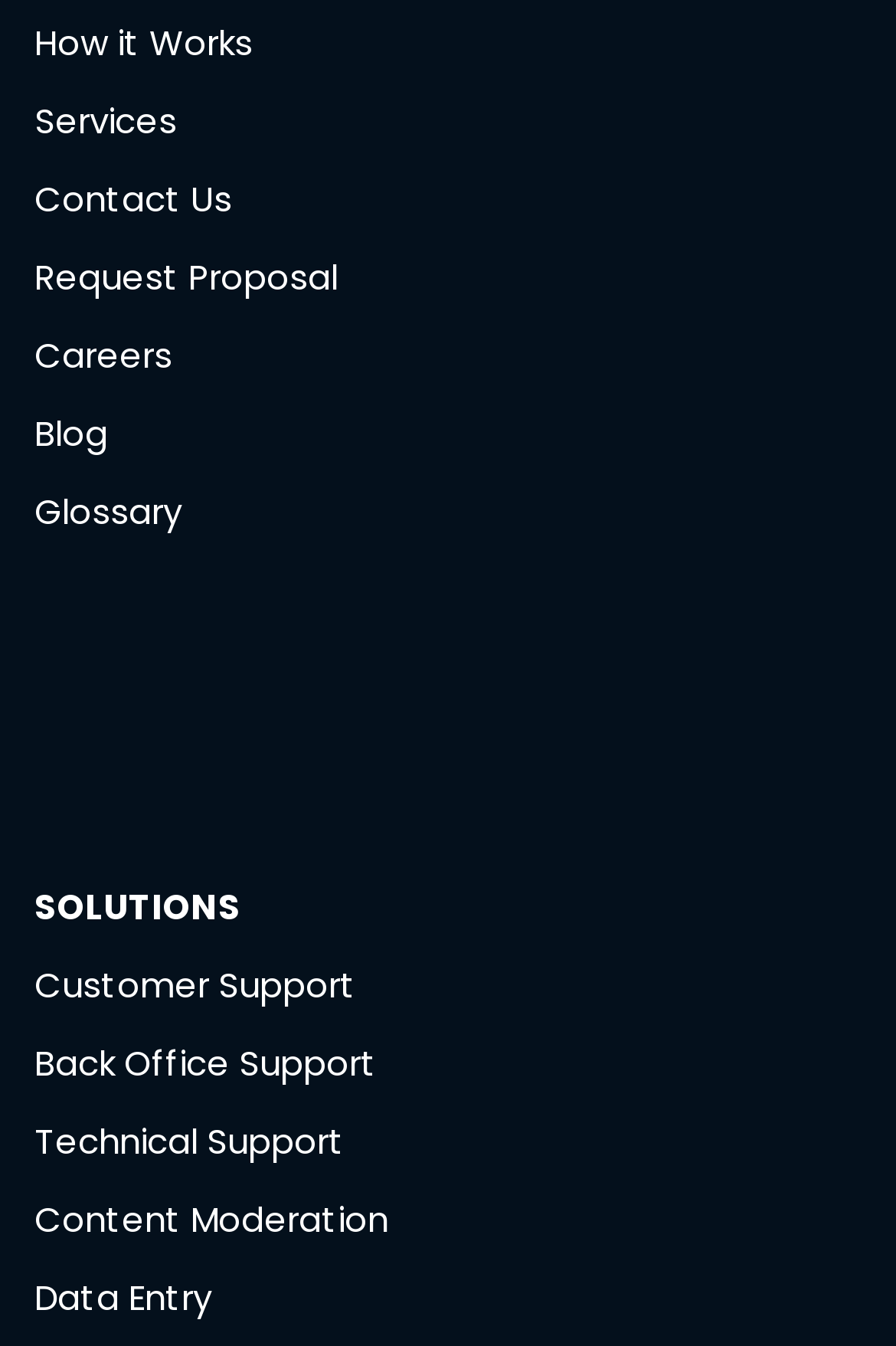Please analyze the image and give a detailed answer to the question:
Is 'Request Proposal' above 'Careers'?

By comparing the y1 and y2 coordinates of the 'Request Proposal' and 'Careers' link elements, I found that 'Request Proposal' has a smaller y1 value (0.189) than 'Careers' (0.247), indicating that 'Request Proposal' is above 'Careers' vertically.